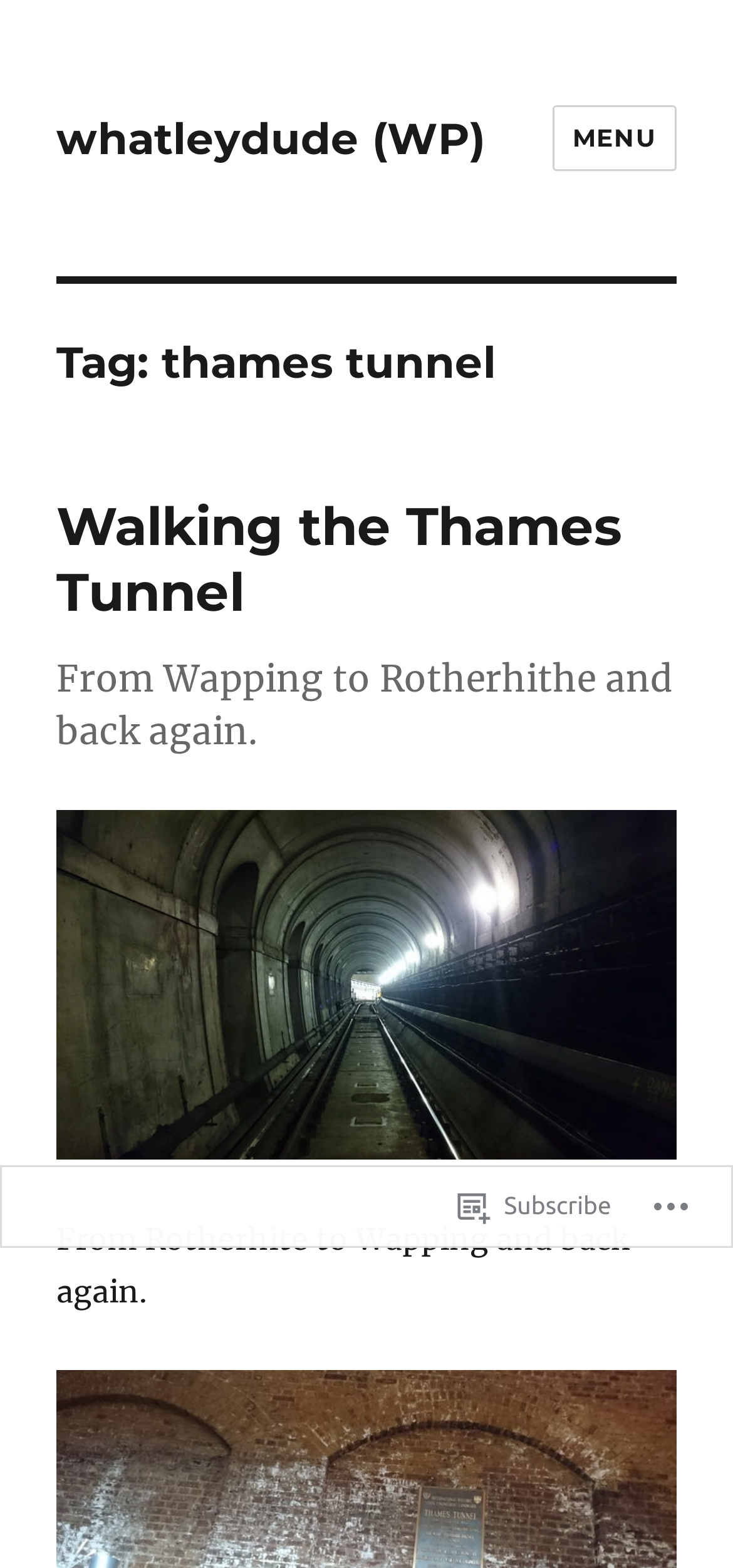Carefully examine the image and provide an in-depth answer to the question: Is there a menu button on the page?

I found a button element with the text 'MENU' at the top of the page, which suggests that it is a menu button that can be expanded to show more options.